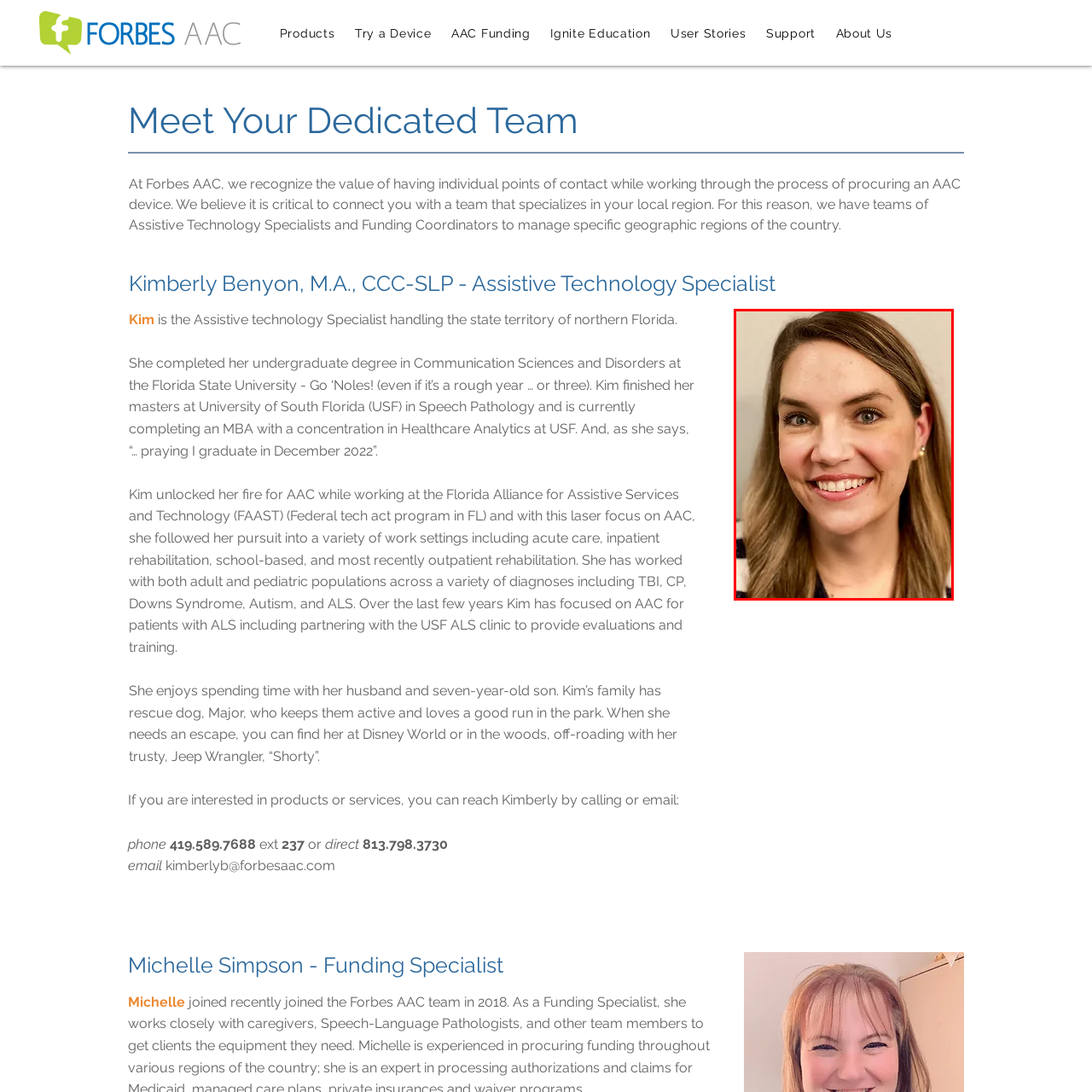Inspect the image outlined by the red box and answer the question using a single word or phrase:
What is Kimberly Benyon's current academic pursuit?

MBA with a focus on Healthcare Analytics